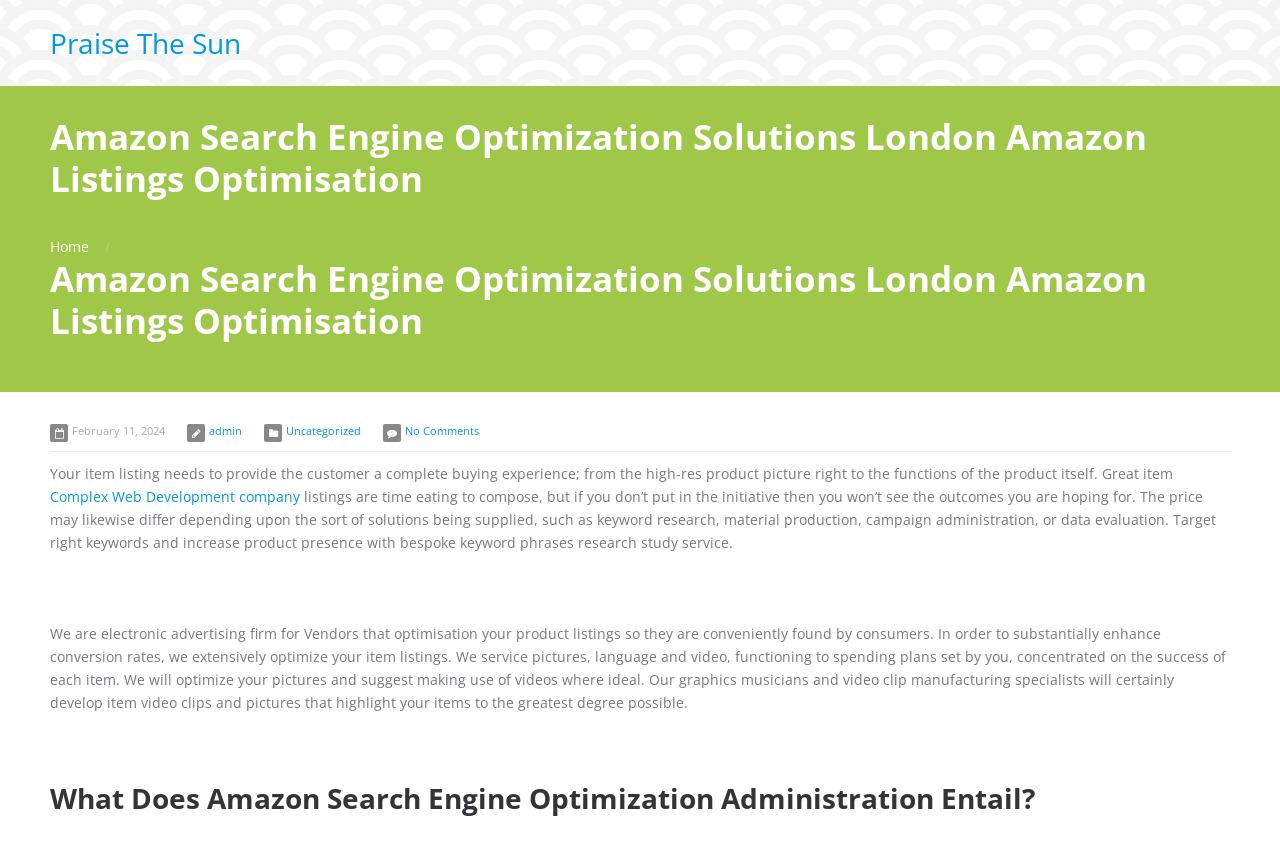Please give a one-word or short phrase response to the following question: 
What is the goal of optimizing product listings?

Increase conversion rates